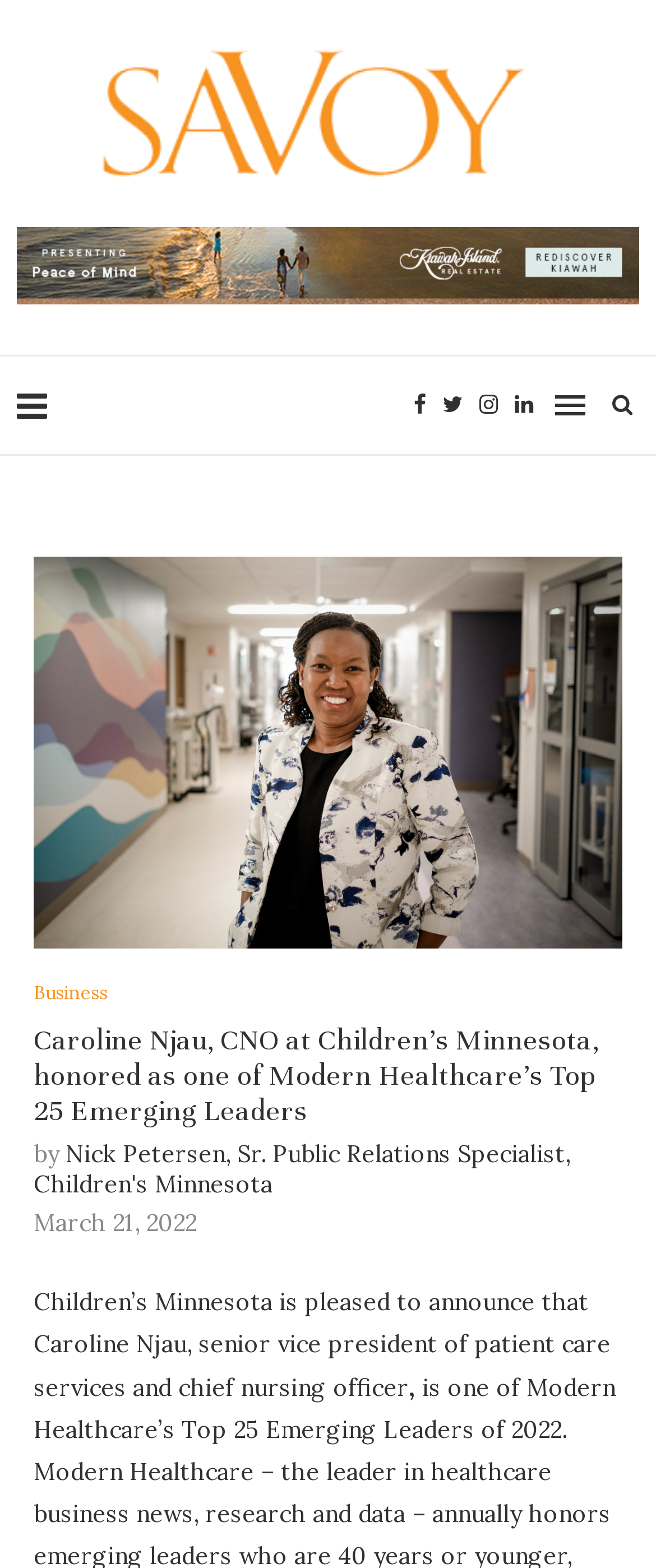Please identify the primary heading of the webpage and give its text content.

Caroline Njau, CNO at Children’s Minnesota, honored as one of Modern Healthcare’s Top 25 Emerging Leaders